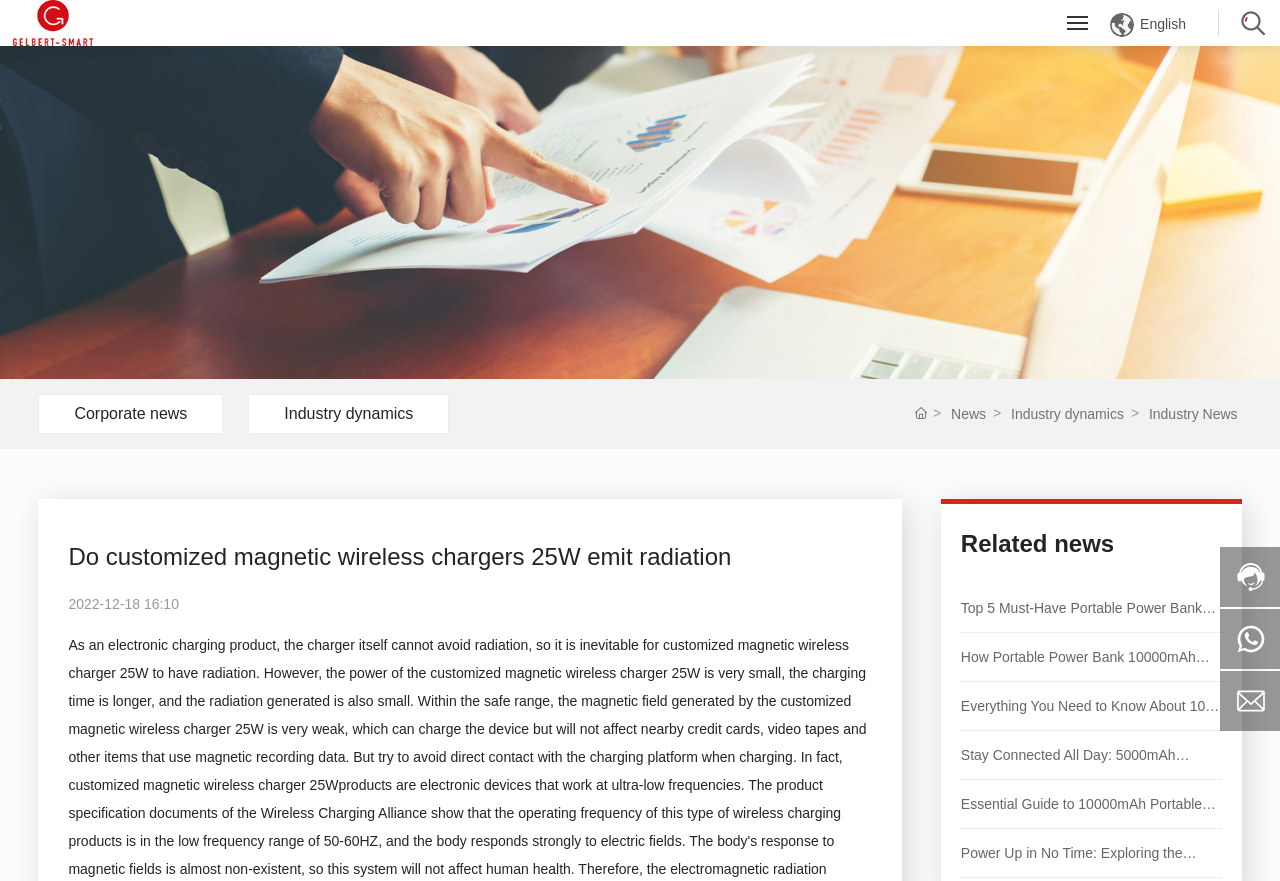What type of products are mentioned in the related news section?
Using the image, provide a detailed and thorough answer to the question.

The related news section lists several news links, including 'Top 5 Must-Have Portable Power Banks for Professionals' and 'Everything You Need to Know About 10W Wireless Chargers', which suggests that the webpage is related to portable power banks and wireless chargers.